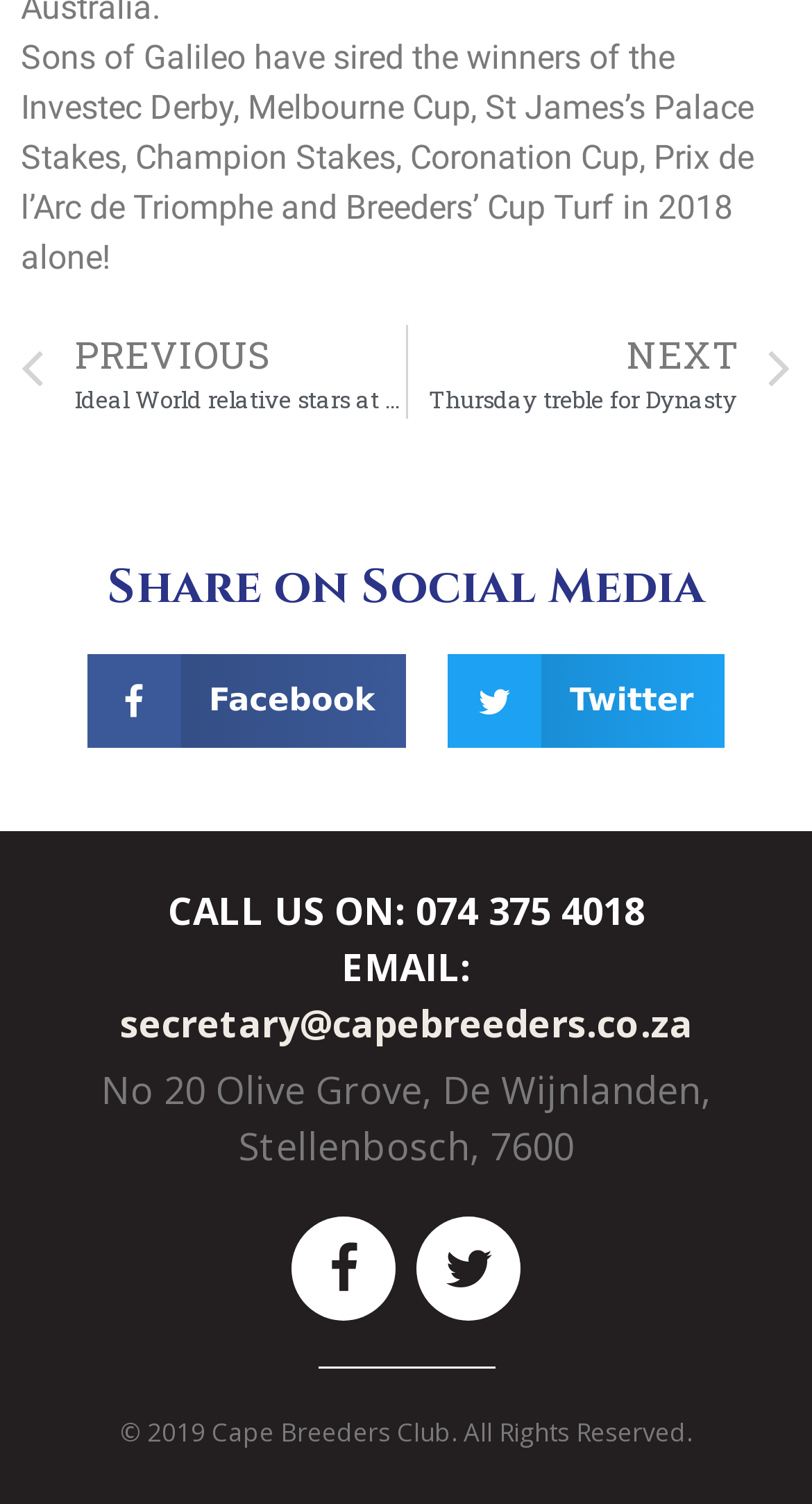Use a single word or phrase to respond to the question:
What is the location of Cape Breeders Club?

No 20 Olive Grove, De Wijnlanden, Stellenbosch, 7600